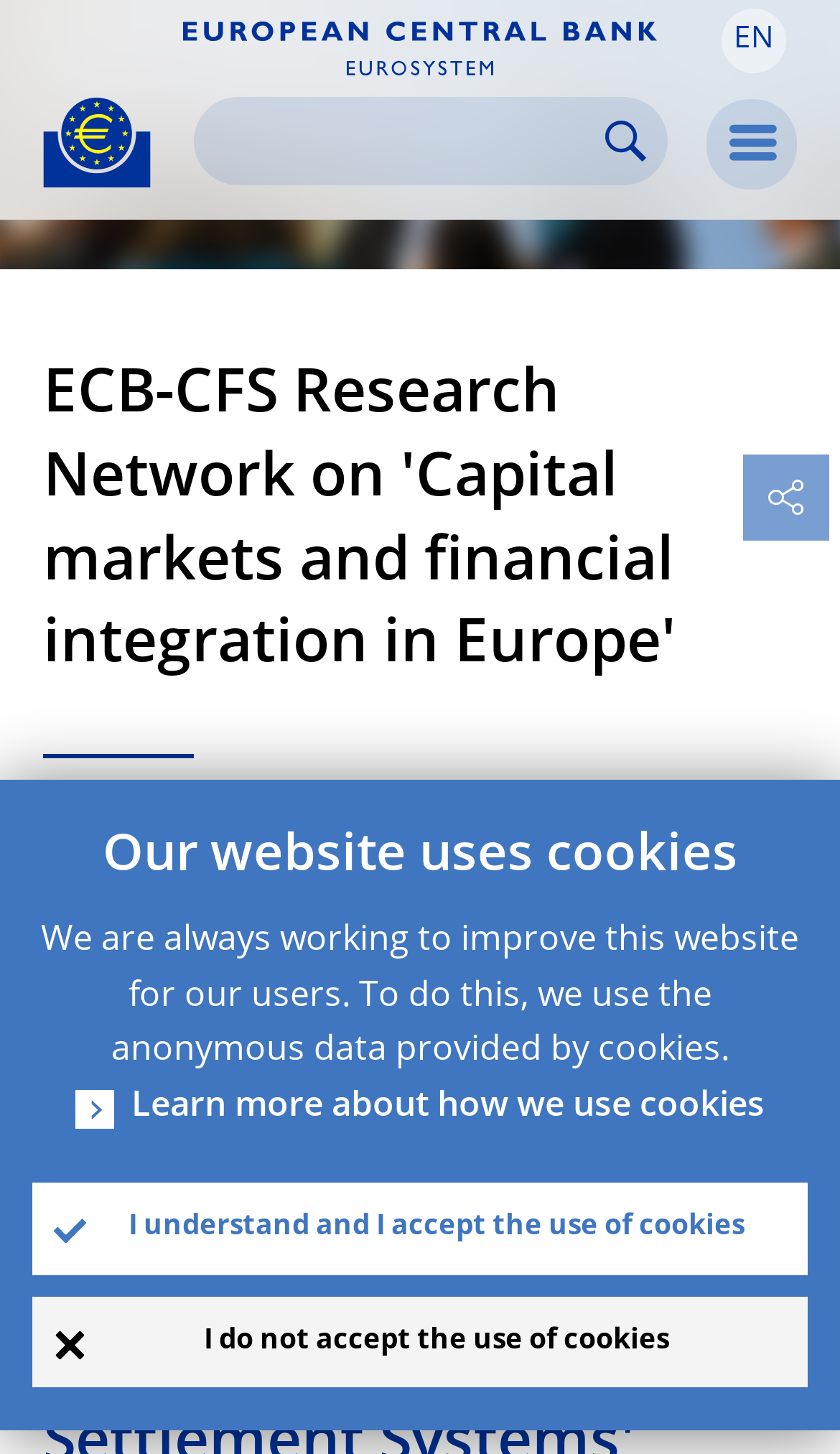Please find the bounding box for the UI element described by: "Webmail".

None